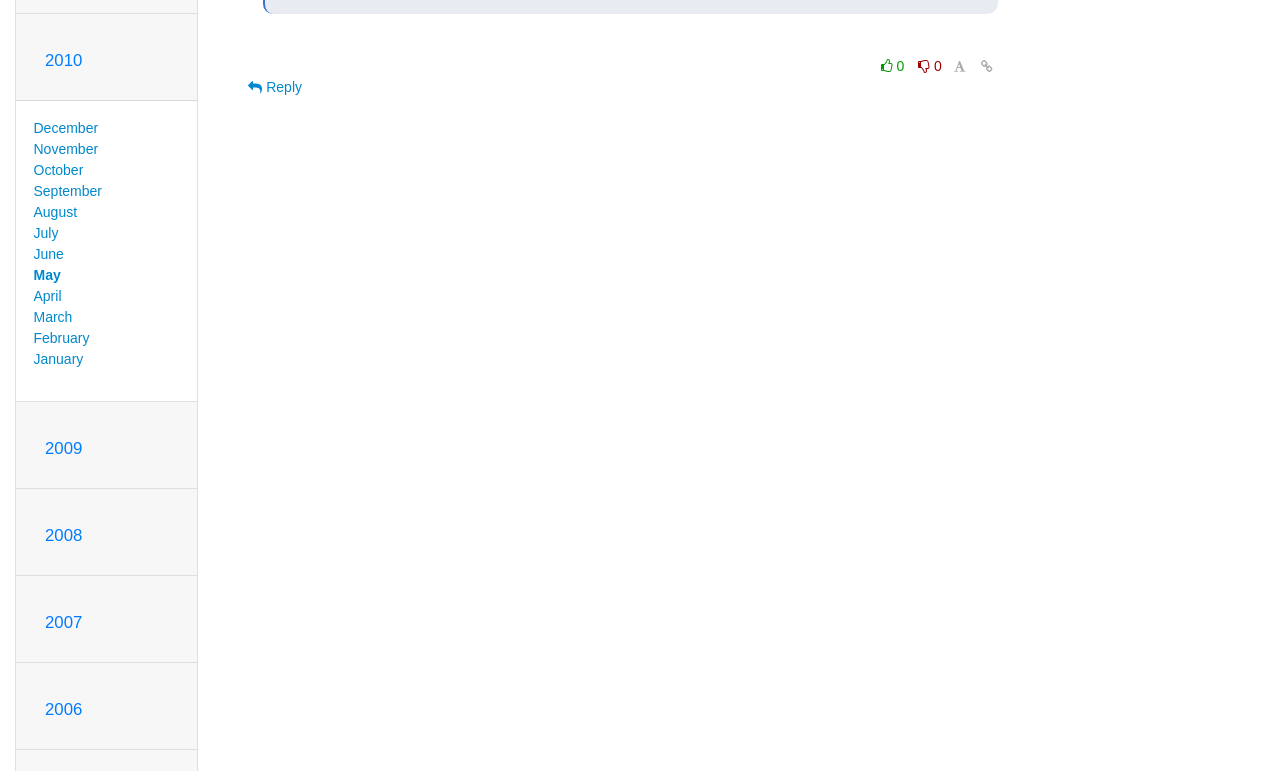Identify the bounding box coordinates of the area you need to click to perform the following instruction: "Log in to the website".

None